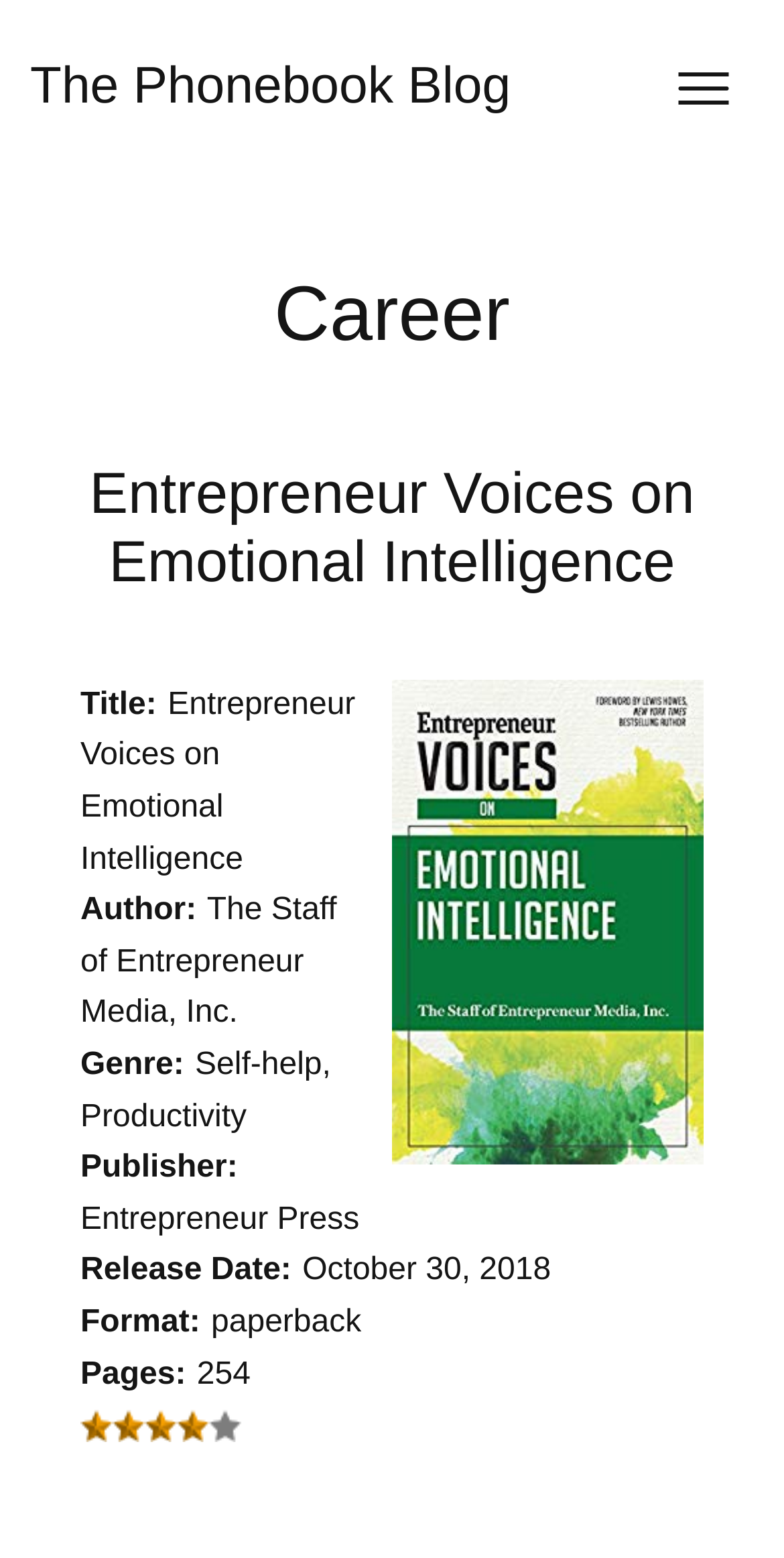Find the bounding box coordinates for the HTML element described in this sentence: "Log in". Provide the coordinates as four float numbers between 0 and 1, in the format [left, top, right, bottom].

None